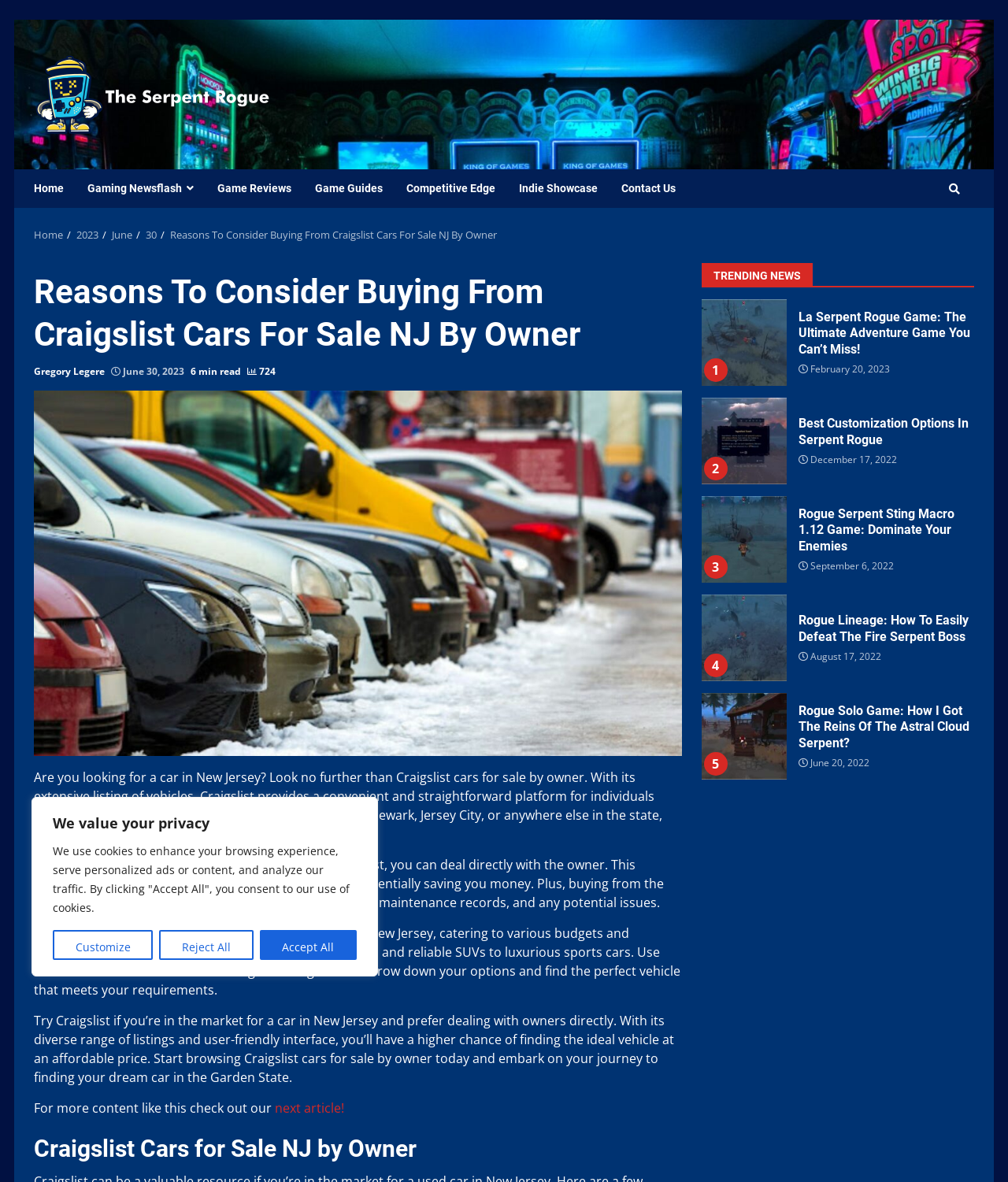Determine the bounding box coordinates of the region that needs to be clicked to achieve the task: "click the 'next article!' link".

[0.273, 0.93, 0.341, 0.944]